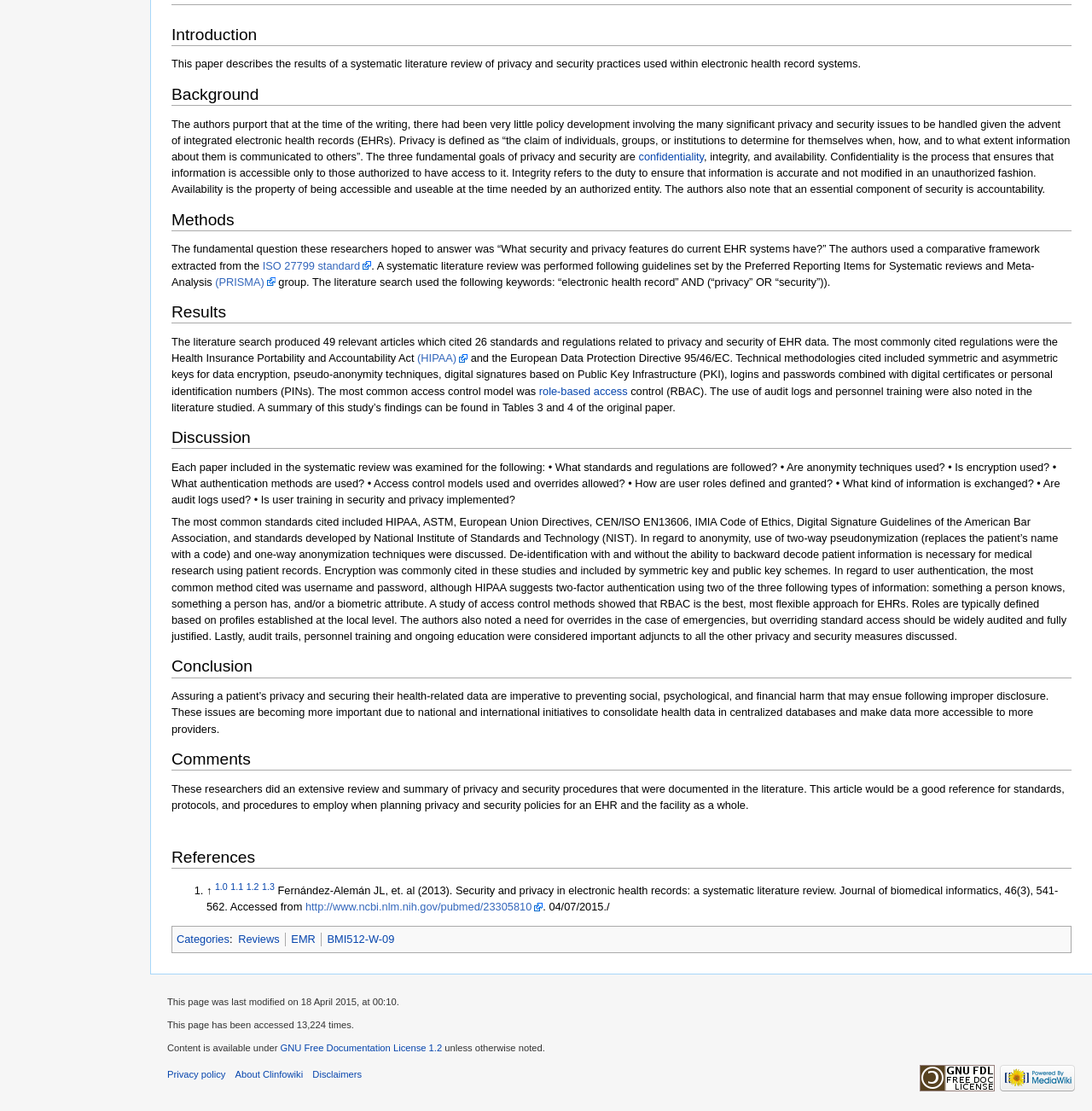Based on the image, provide a detailed and complete answer to the question: 
What is the most common access control model used in EHR systems?

According to the text, the most common access control model used in EHR systems is role-based access control (RBAC), which is a flexible approach for EHRs.